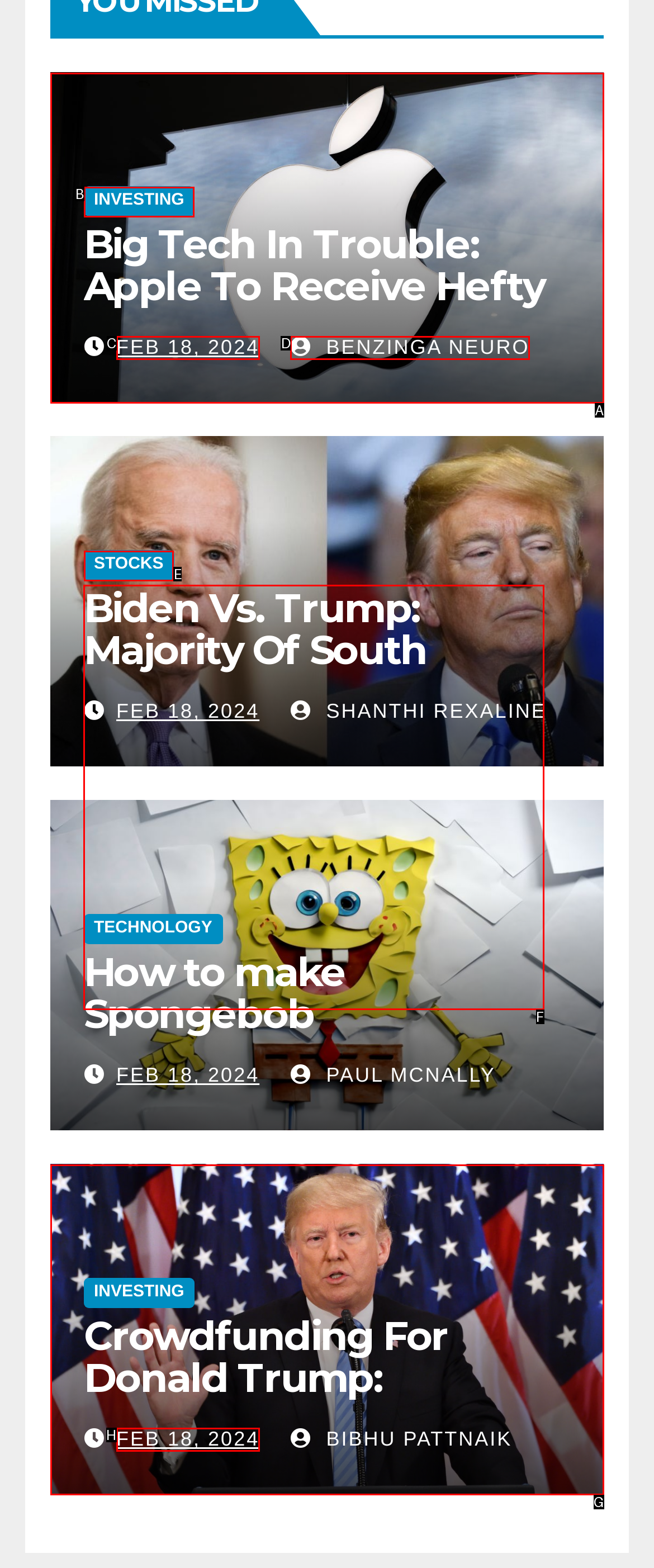Tell me which one HTML element I should click to complete the following task: read article about Celebrate the Journey Answer with the option's letter from the given choices directly.

None